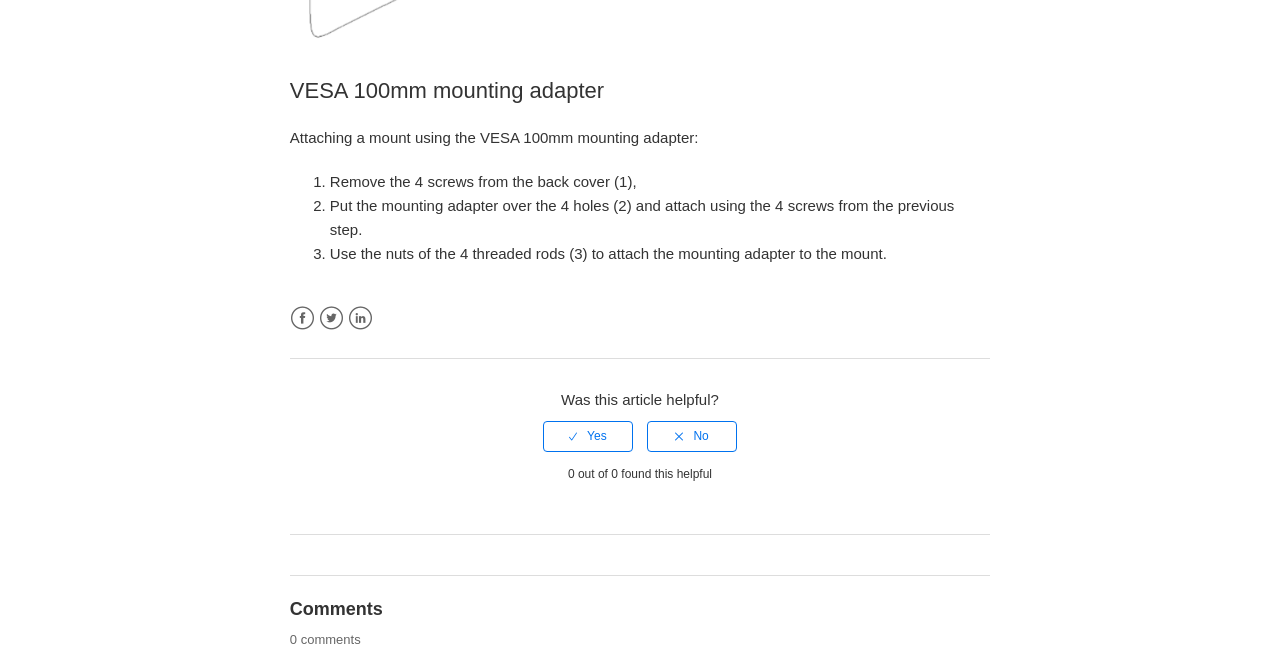Answer the following inquiry with a single word or phrase:
What social media platforms are available in the footer?

Facebook, Twitter, LinkedIn